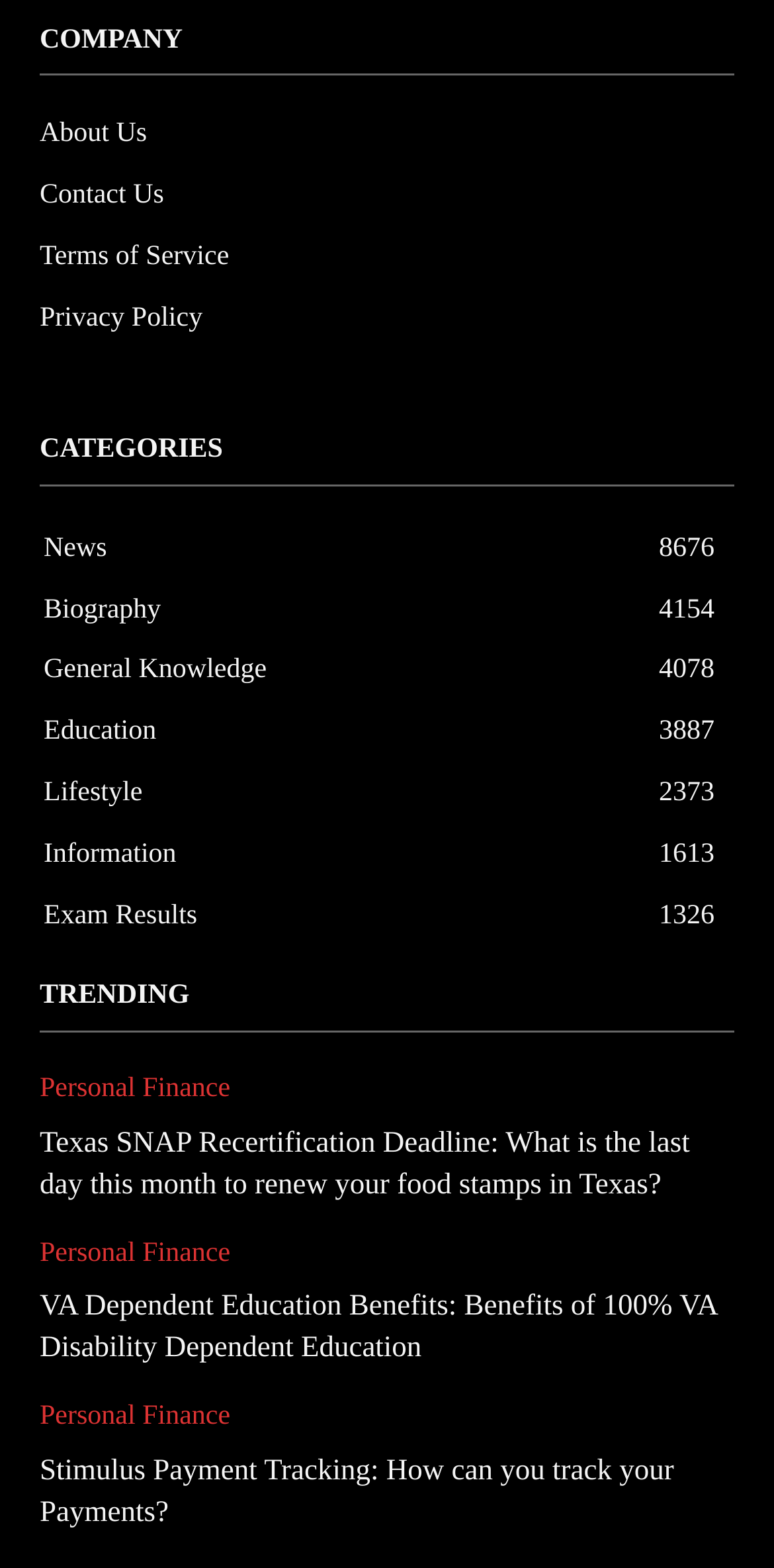Kindly determine the bounding box coordinates of the area that needs to be clicked to fulfill this instruction: "Learn about VA Dependent Education Benefits".

[0.051, 0.821, 0.949, 0.874]